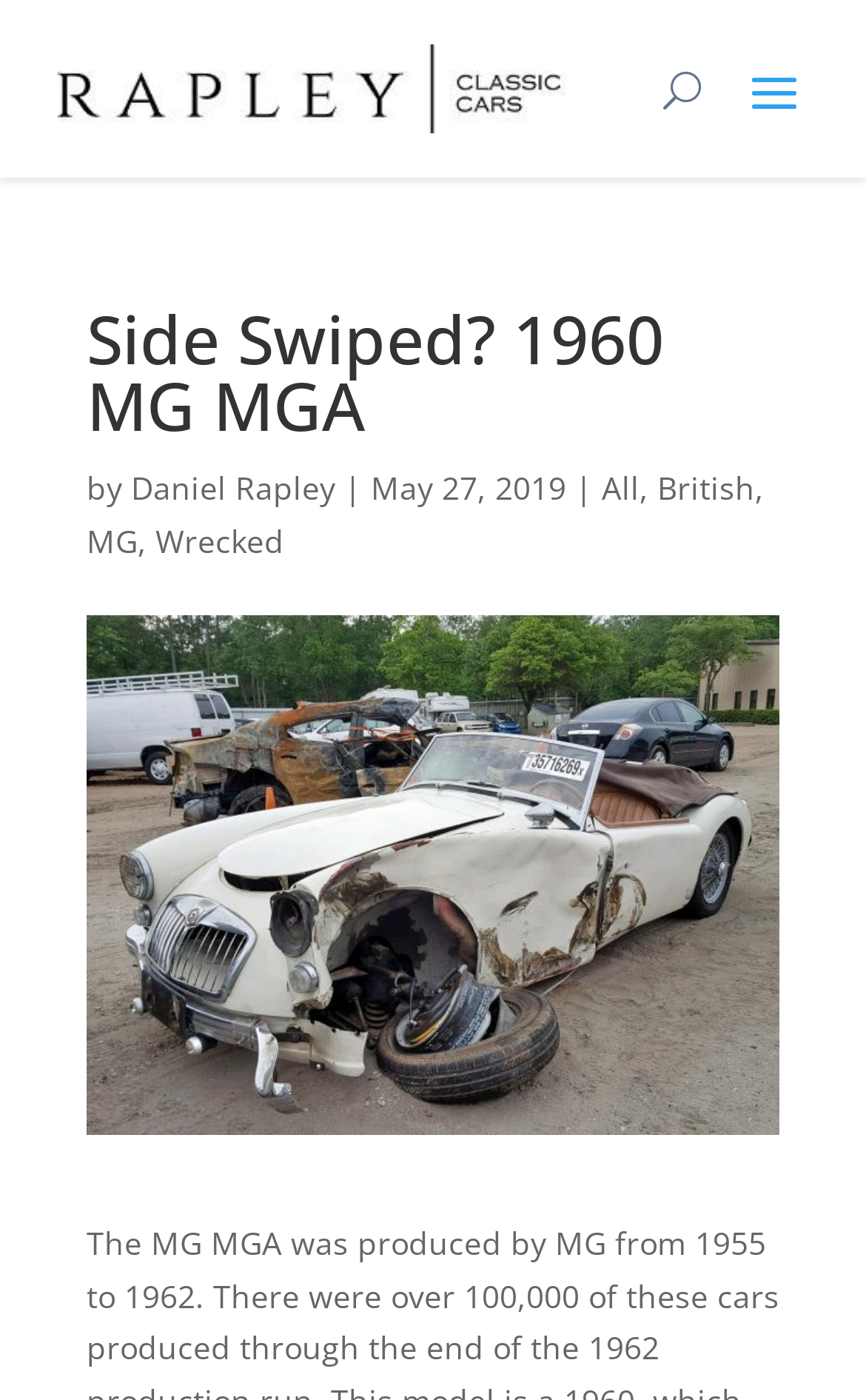What is the nationality of the car?
Give a single word or phrase as your answer by examining the image.

British